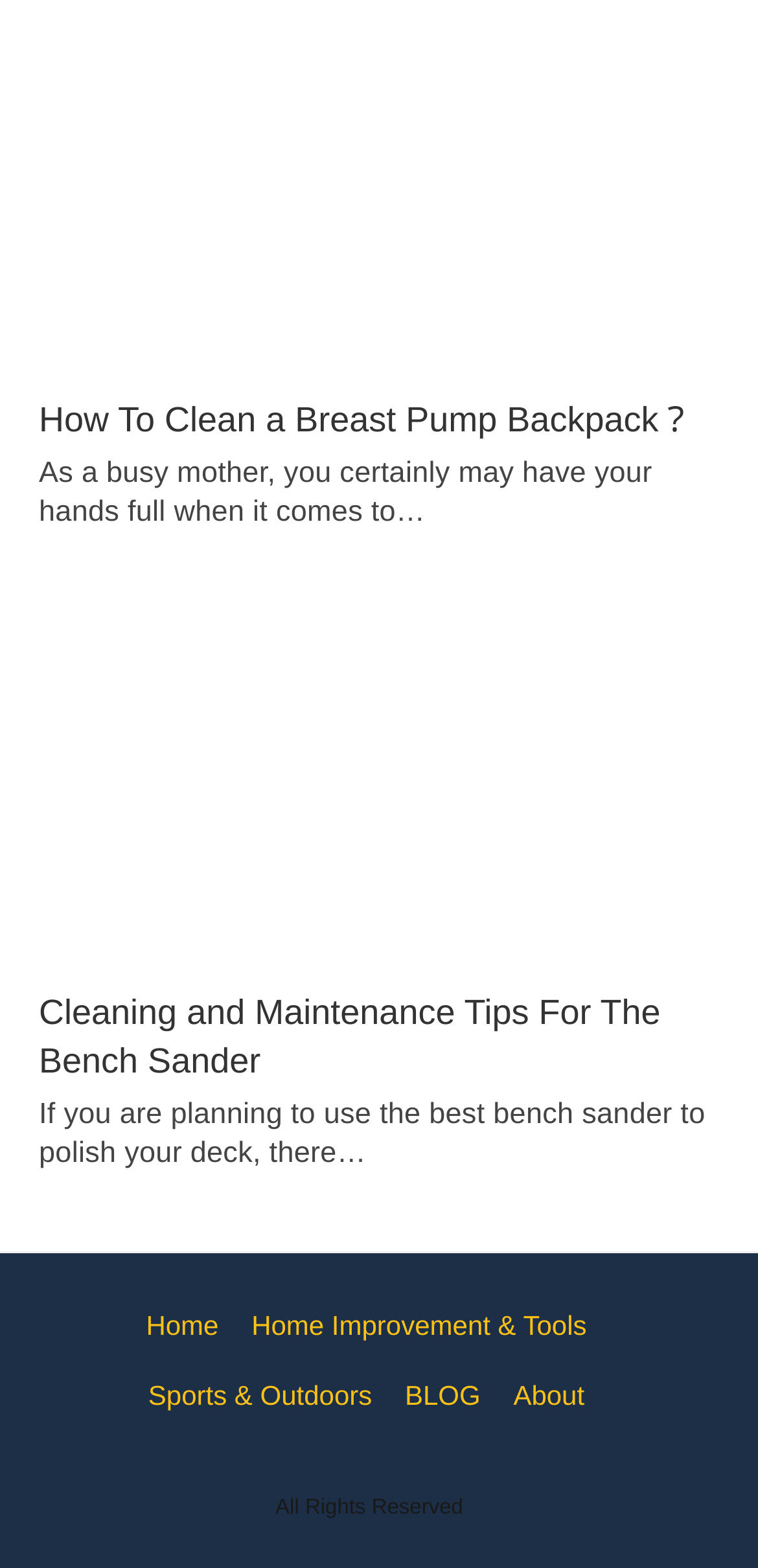What is the last section of the webpage?
Refer to the image and provide a one-word or short phrase answer.

Copyright information